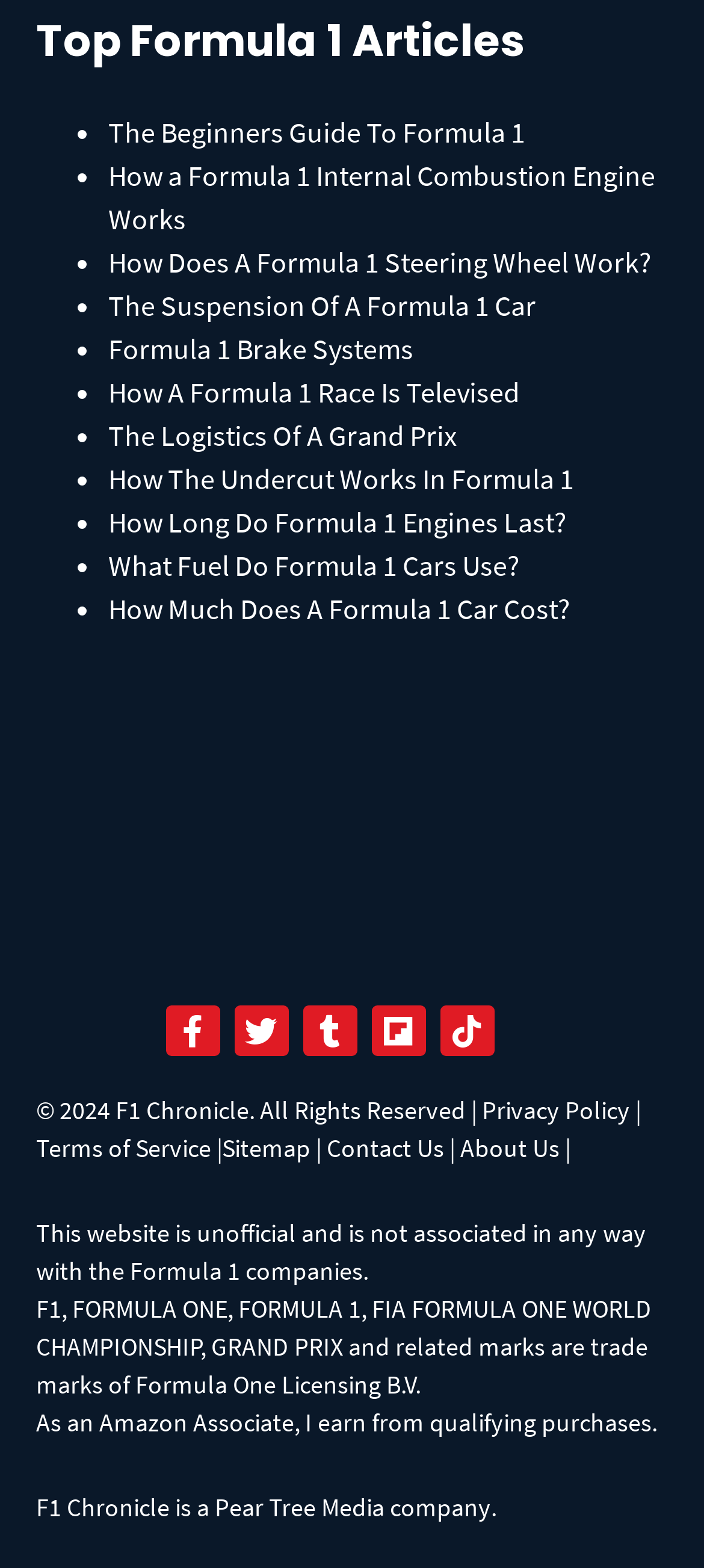Determine the bounding box for the described UI element: "Contact Us".

[0.464, 0.722, 0.631, 0.743]